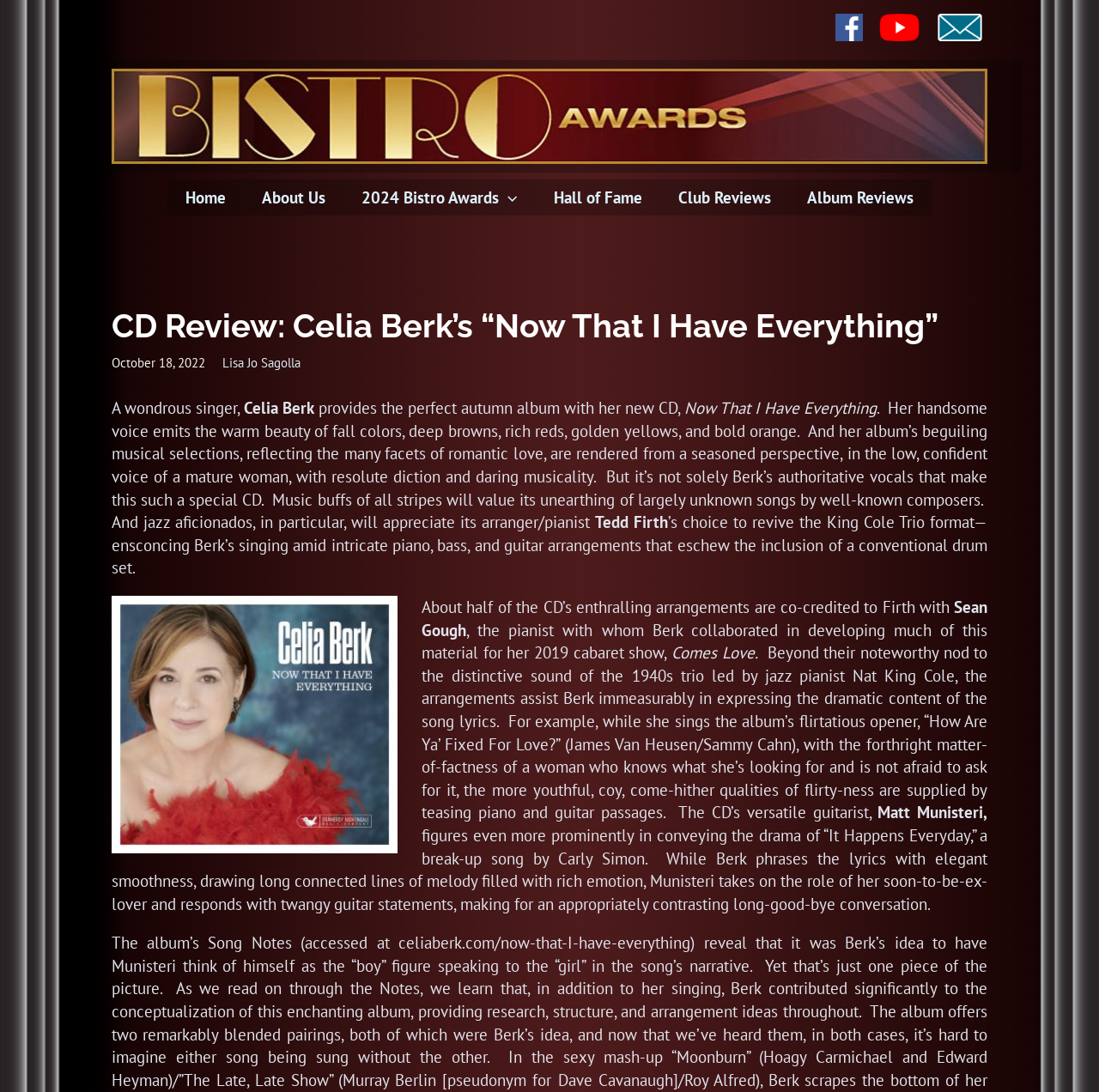Detail the various sections and features of the webpage.

This webpage is a CD review of Celia Berk's album "Now That I Have Everything" on the Bistro Awards website. At the top left corner, there is a "Skip to content" link. On the top right corner, there are three Facebook links, each accompanied by a Facebook icon. Below these links, there is a large figure that spans almost the entire width of the page.

The site navigation menu is located on the left side of the page, with links to "Home", "About Us", "2024 Bistro Awards", "Hall of Fame", "Club Reviews", and "Album Reviews". The "2024 Bistro Awards" link has a small image next to it.

The main content of the page is a review of Celia Berk's album, which is divided into several paragraphs. The title of the review, "CD Review: Celia Berk’s “Now That I Have Everything”", is displayed prominently at the top of the content area. Below the title, there is a heading with the album title, followed by the review date, "October 18, 2022", and the reviewer's name, "Lisa Jo Sagolla".

The review itself is a detailed and informative article that discusses Celia Berk's singing style, the album's musical selections, and the arrangements by Tedd Firth and Sean Gough. The text is interspersed with quotes from the album's lyrics and descriptions of the musical styles and instruments used. There are also references to other artists and albums, such as Nat King Cole and Carly Simon.

Overall, the webpage is a well-structured and informative review of Celia Berk's album, with a clear and easy-to-follow layout.